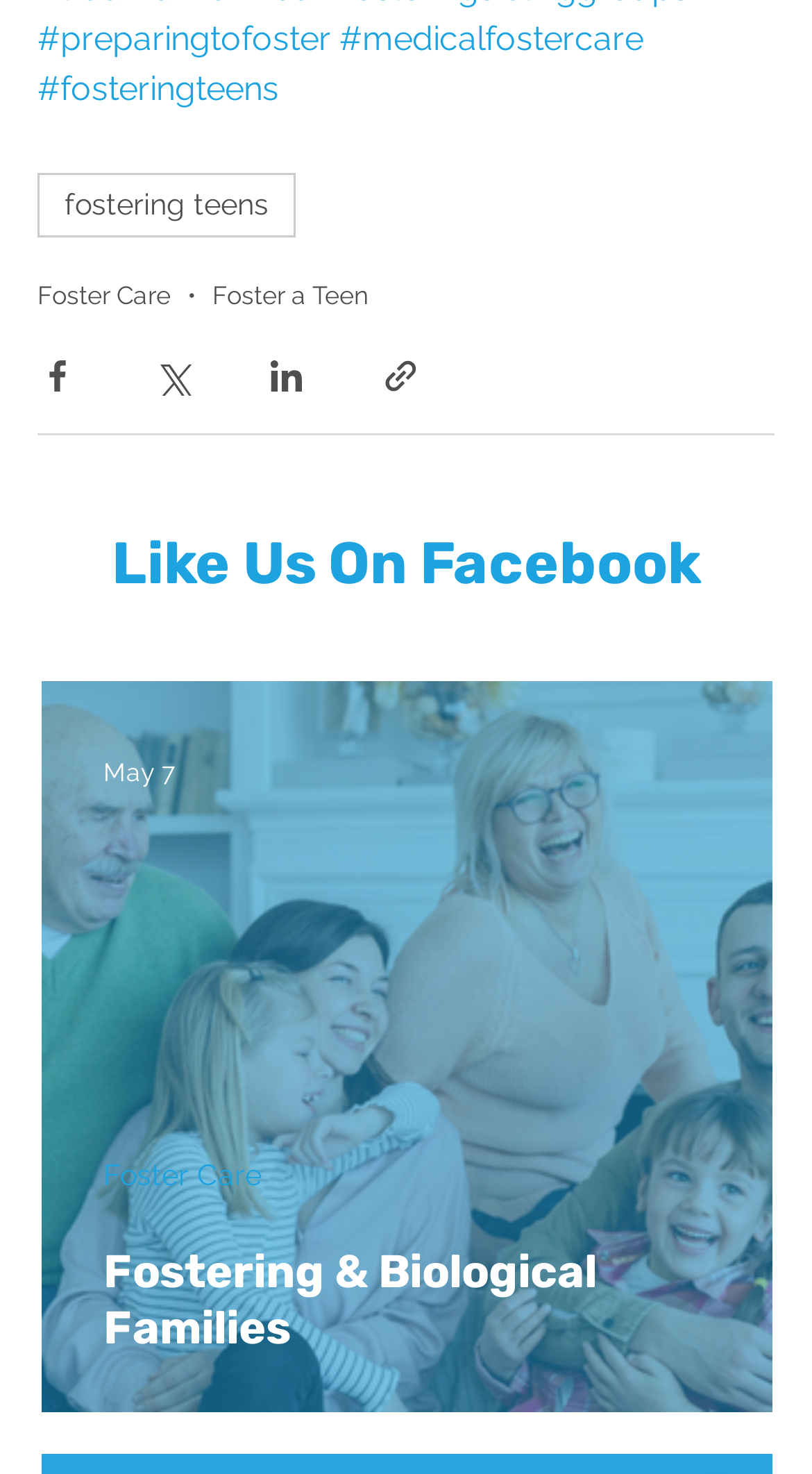Please find the bounding box coordinates of the element that must be clicked to perform the given instruction: "expand Services menu". The coordinates should be four float numbers from 0 to 1, i.e., [left, top, right, bottom].

None